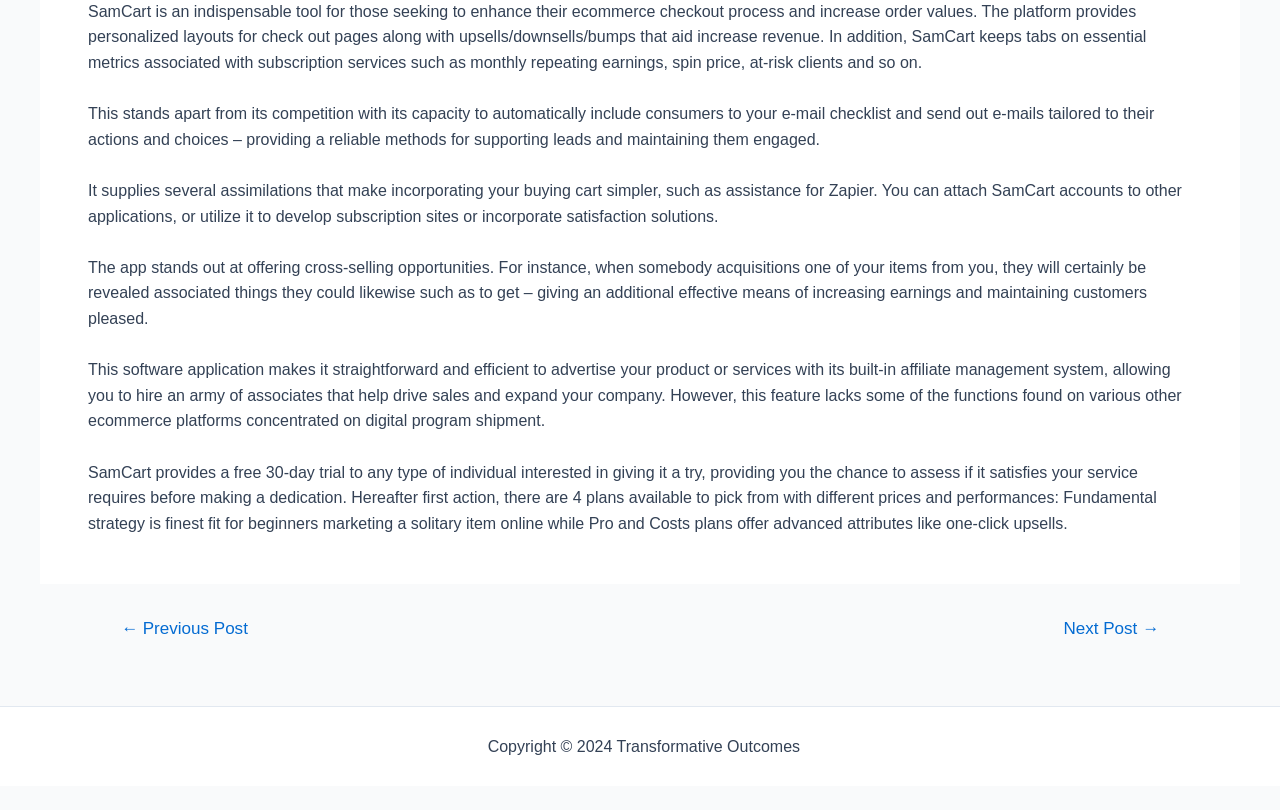Respond with a single word or phrase for the following question: 
How many plans are available in SamCart?

4